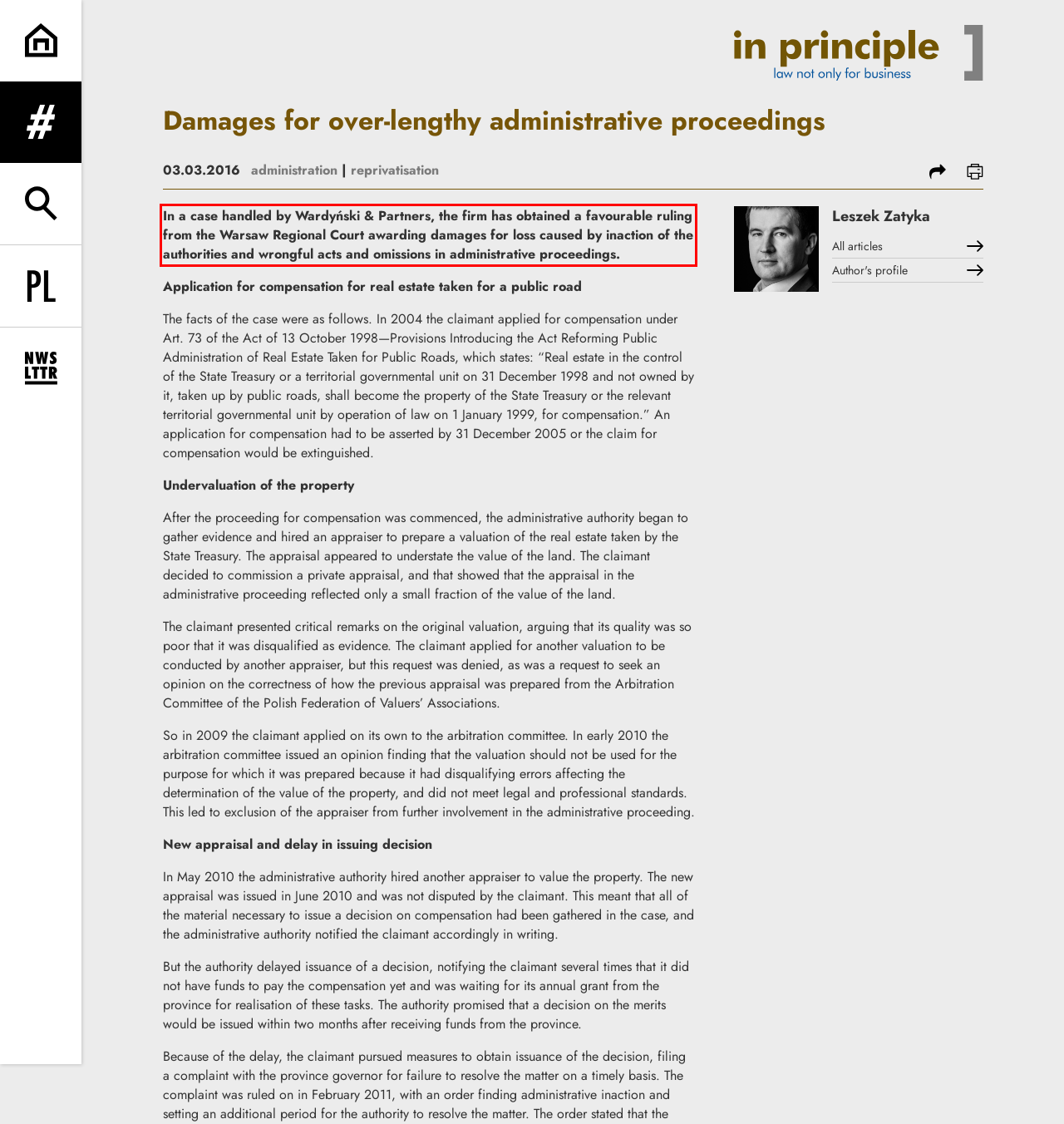You are provided with a screenshot of a webpage containing a red bounding box. Please extract the text enclosed by this red bounding box.

In a case handled by Wardyński & Partners, the firm has obtained a favourable ruling from the Warsaw Regional Court awarding damages for loss caused by inaction of the authorities and wrongful acts and omissions in administrative proceedings.